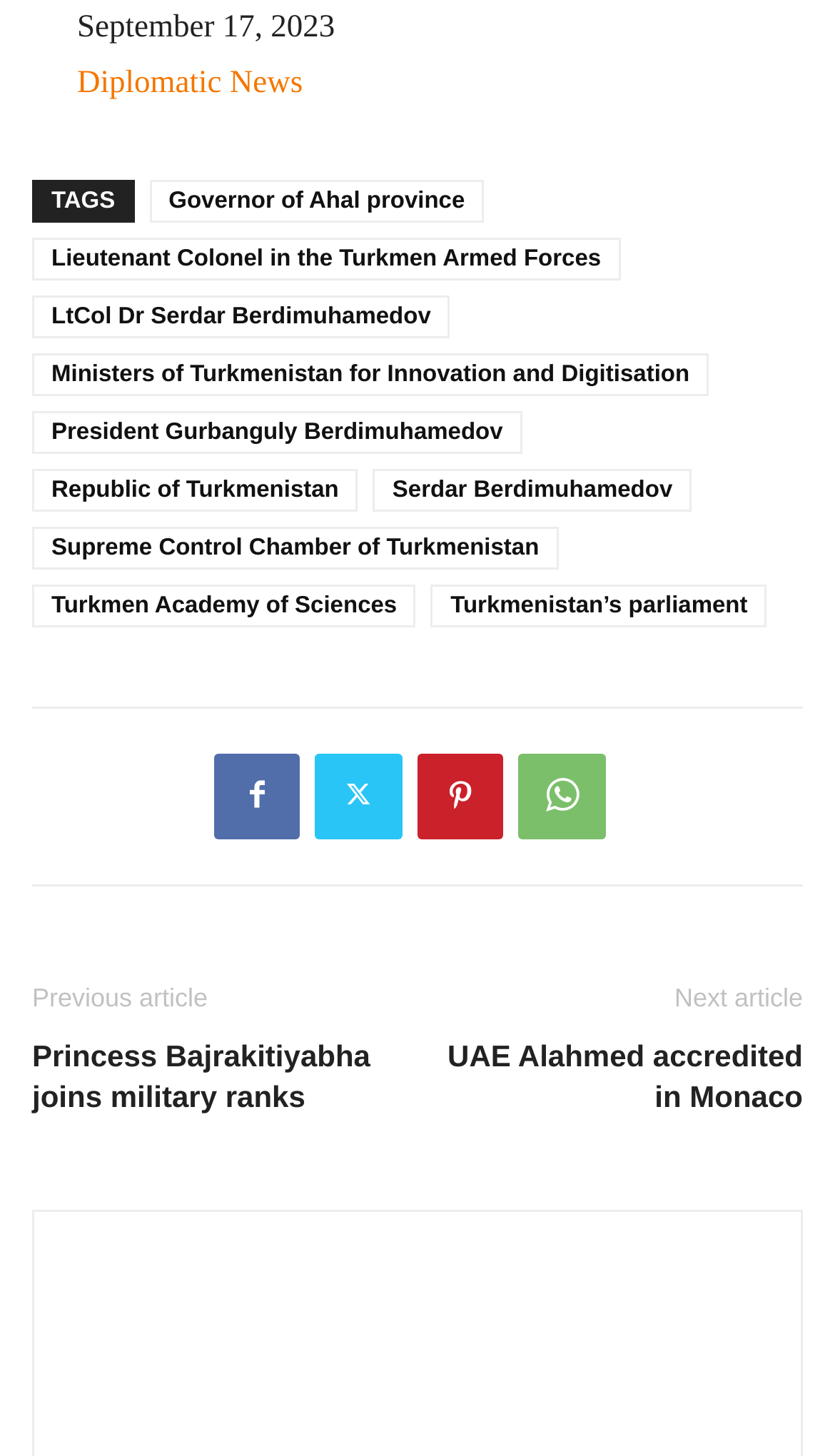What is the next article about?
Please provide a single word or phrase based on the screenshot.

UAE Alahmed accredited in Monaco